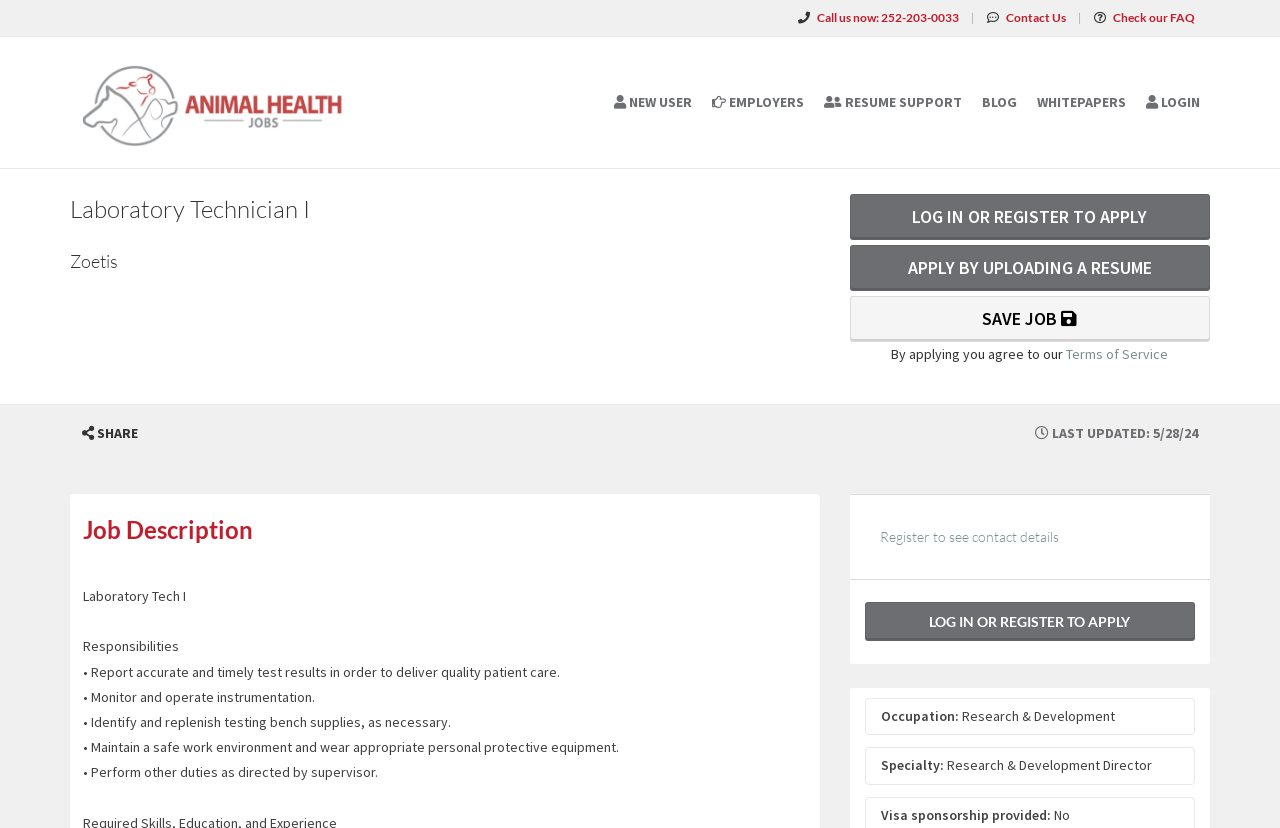Find the bounding box coordinates of the clickable area that will achieve the following instruction: "Read more about '2023: Peter Obi not what Nigeria needs, mentioning his name disgraceful – Tinubu'".

None